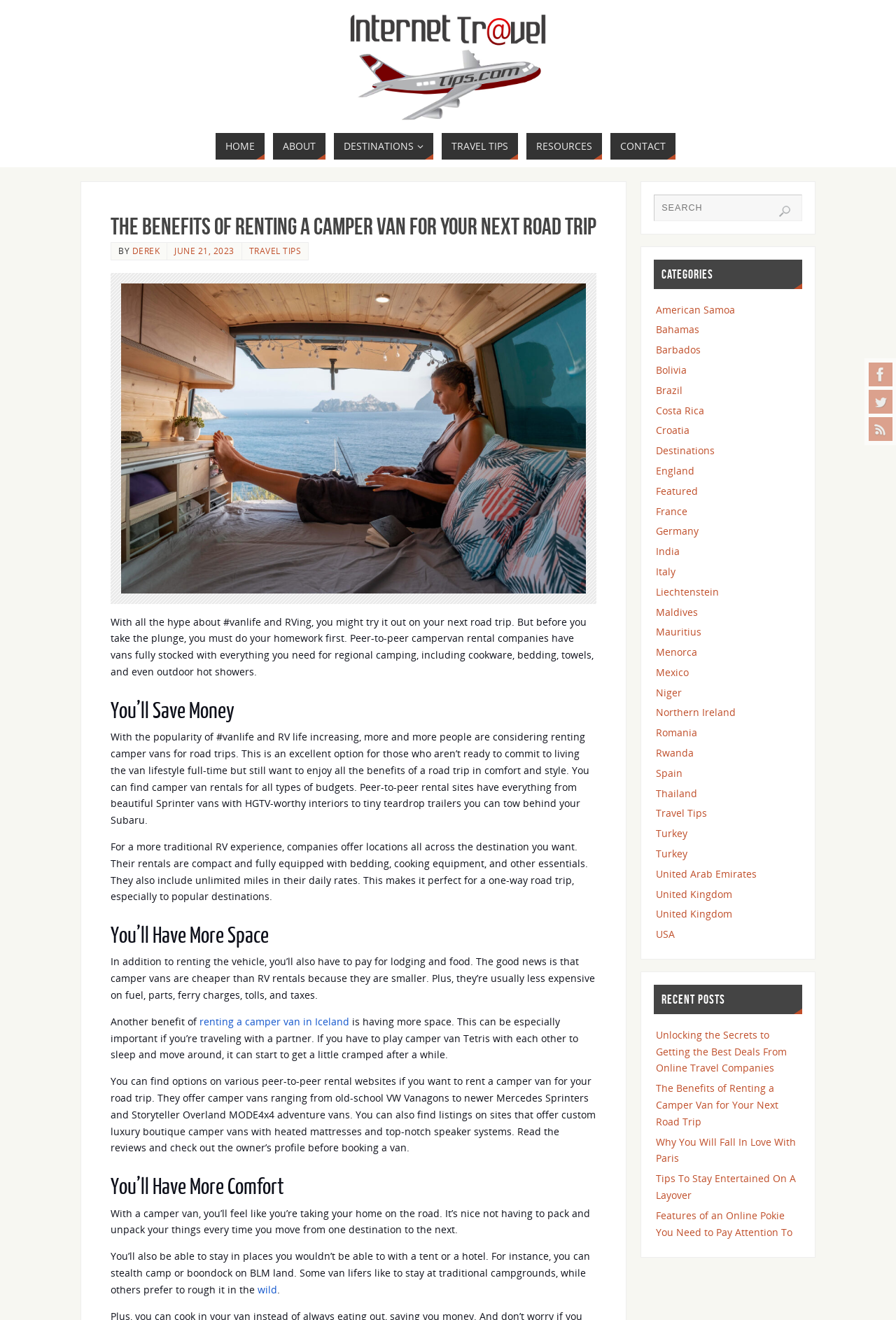Please answer the following query using a single word or phrase: 
What is the purpose of the search box on the webpage?

To search for travel-related content